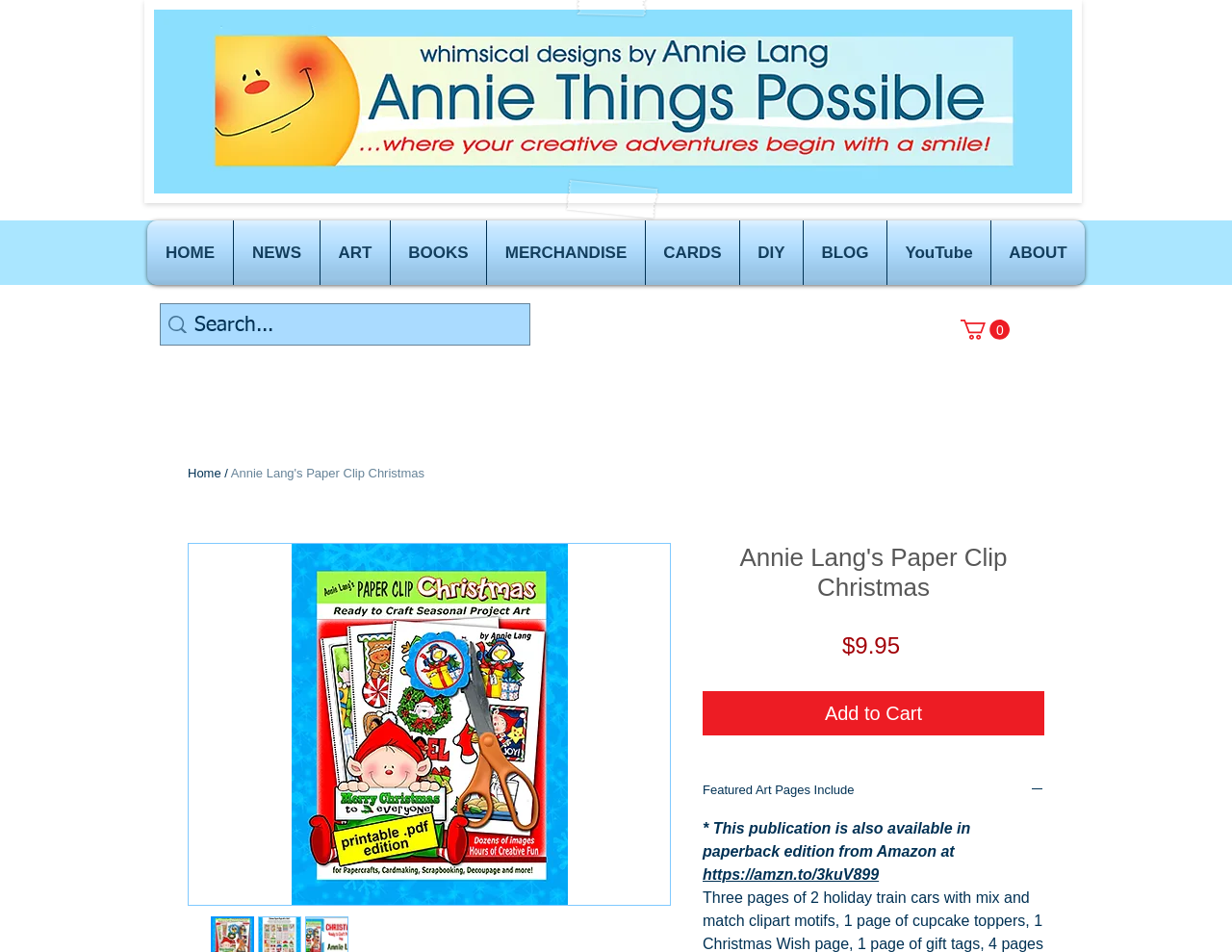Identify the bounding box coordinates of the HTML element based on this description: "aria-label="Play Picture-in-Picture"".

[0.491, 0.916, 0.512, 0.943]